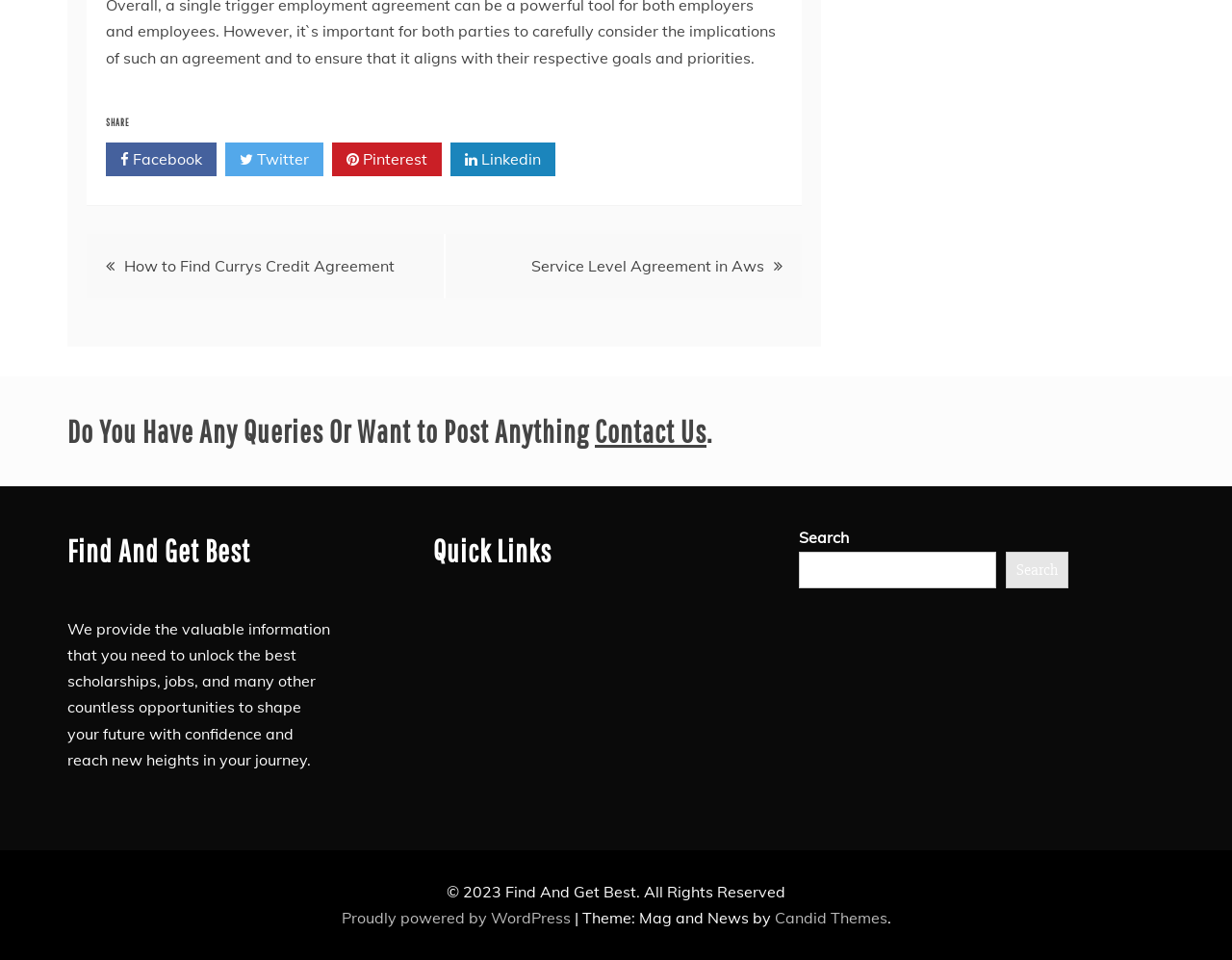Predict the bounding box of the UI element based on this description: "Service Level Agreement in Aws".

[0.431, 0.267, 0.62, 0.287]